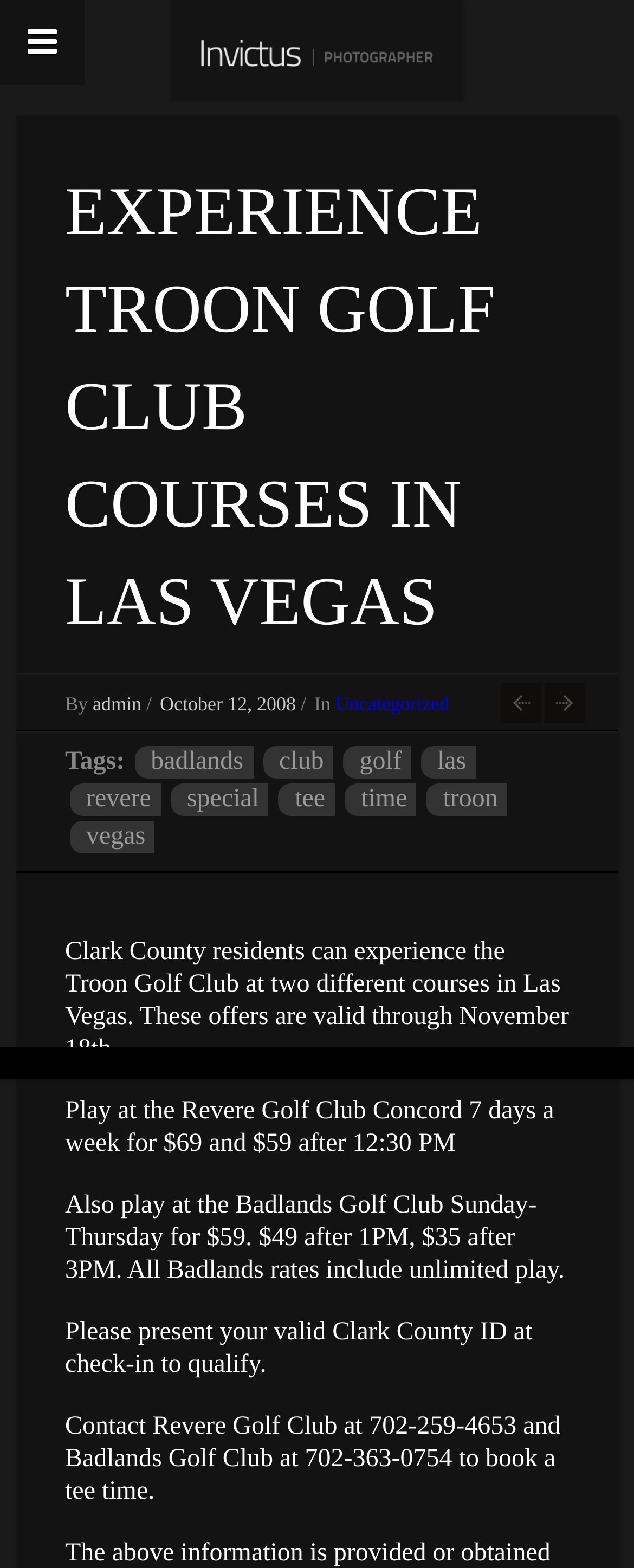What is the name of the golf club mentioned in the webpage?
We need a detailed and exhaustive answer to the question. Please elaborate.

The webpage mentions 'Clark County residents can experience the Troon Golf Club at two different courses in Las Vegas.' which indicates that Troon Golf Club is the name of the golf club being referred to.